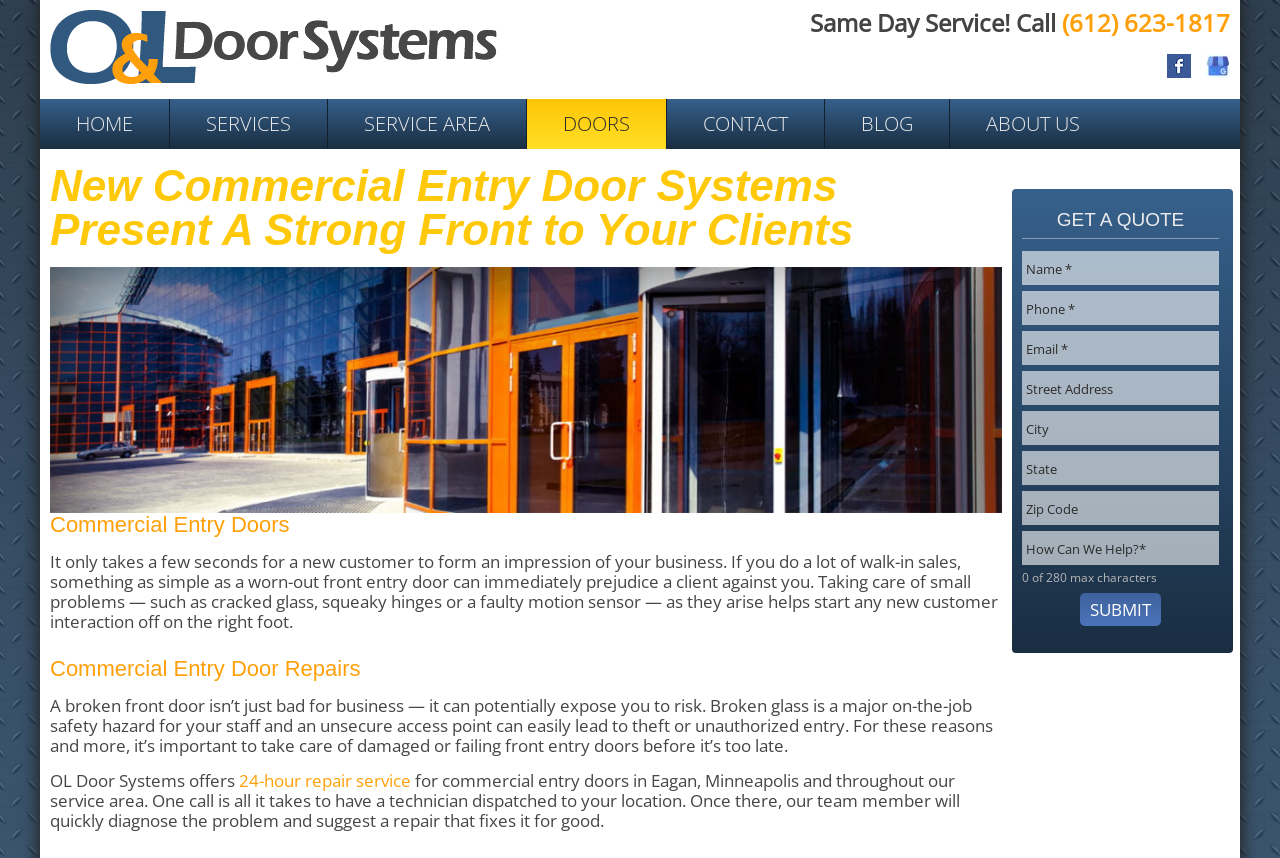Bounding box coordinates are specified in the format (top-left x, top-left y, bottom-right x, bottom-right y). All values are floating point numbers bounded between 0 and 1. Please provide the bounding box coordinate of the region this sentence describes: name="input_2" placeholder="Phone *"

[0.798, 0.339, 0.952, 0.378]